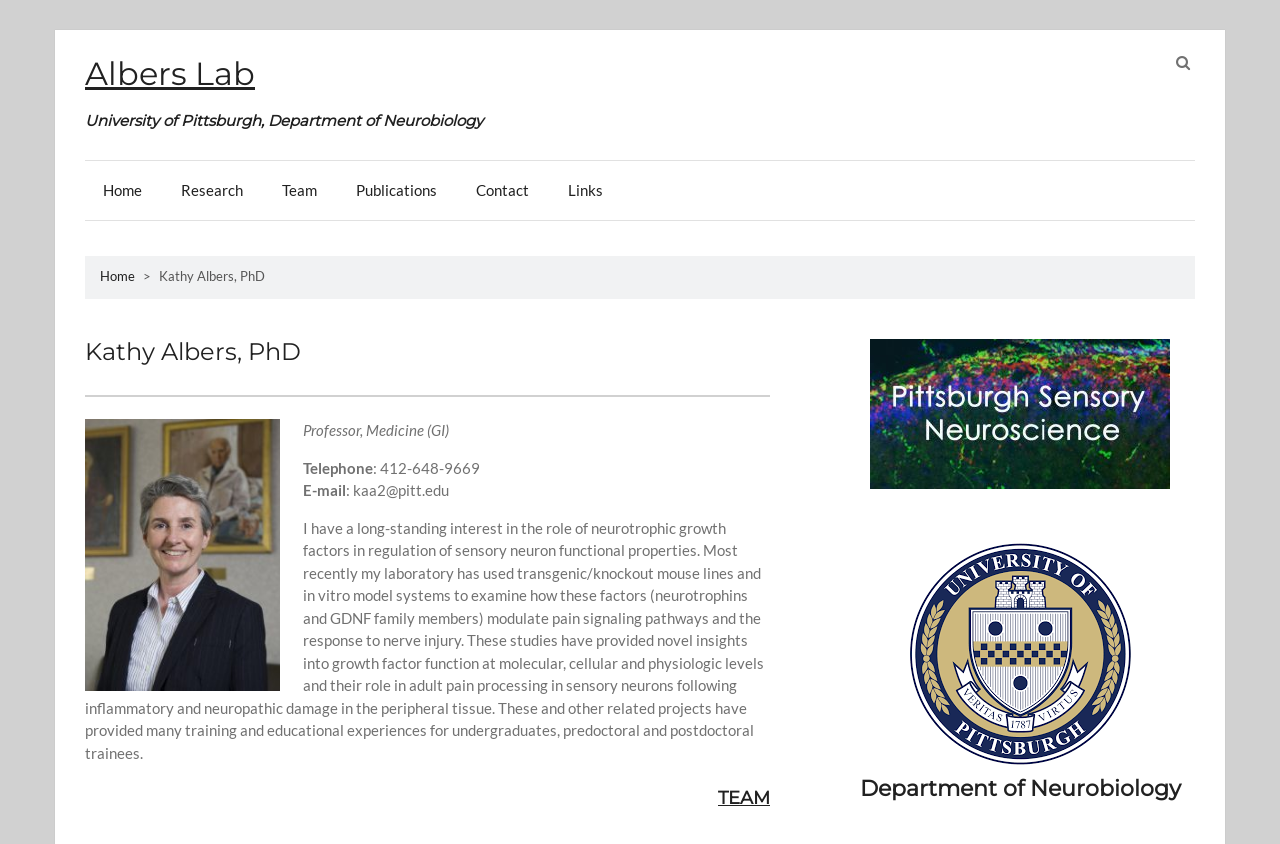Mark the bounding box of the element that matches the following description: "Publications".

[0.264, 0.19, 0.355, 0.261]